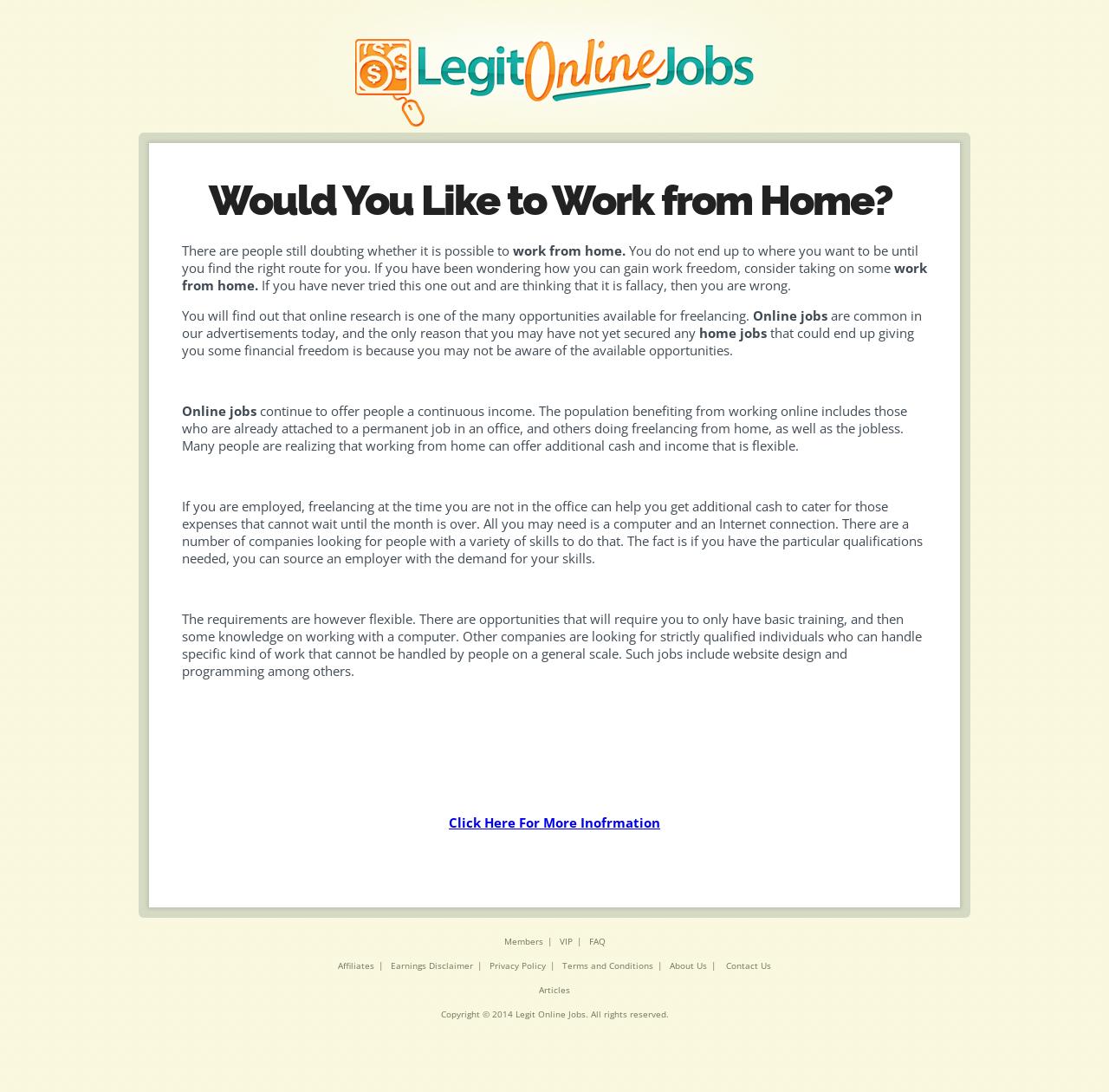Who can benefit from working online?
Based on the image, answer the question with a single word or brief phrase.

Everyone